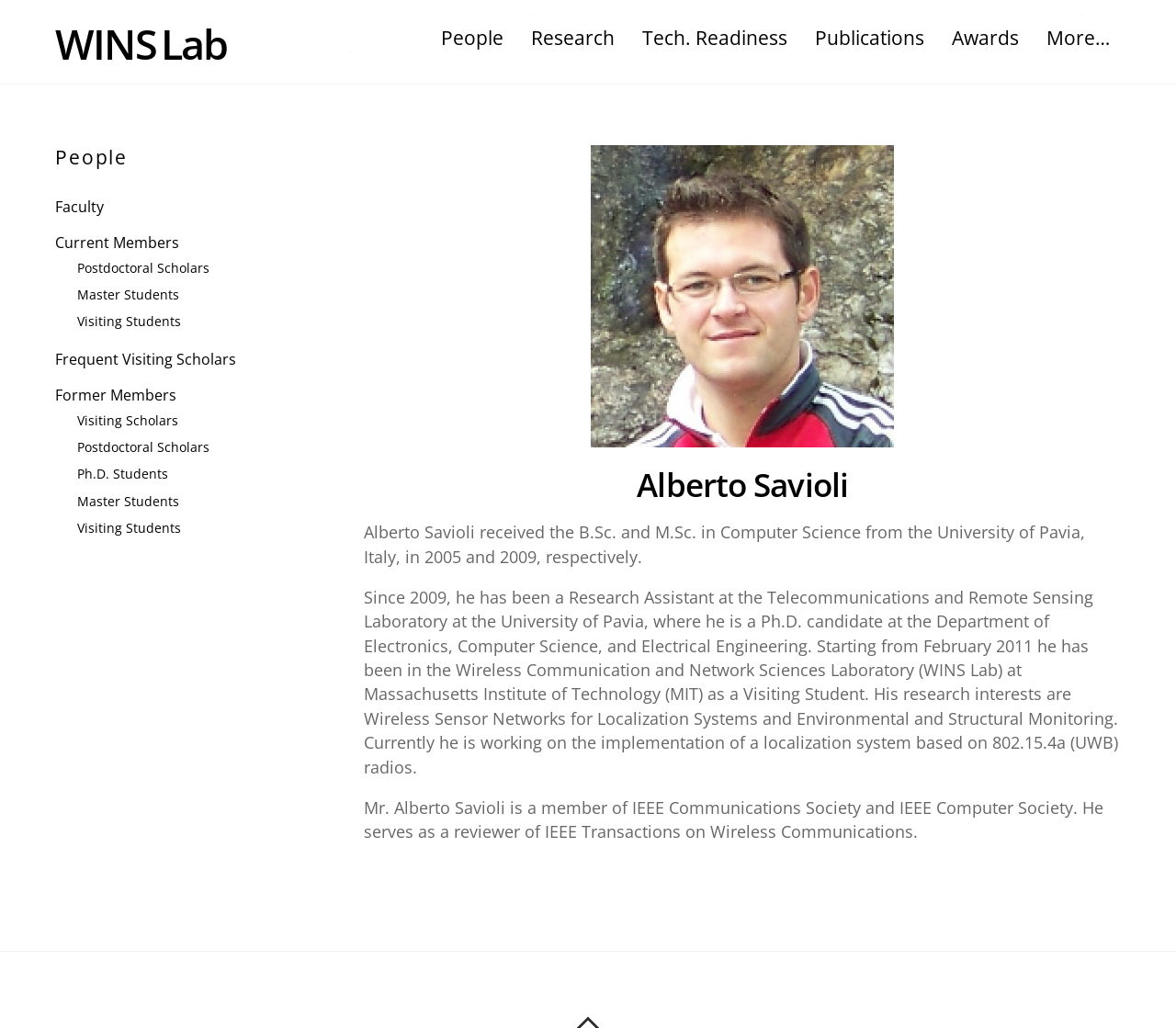Based on the image, please elaborate on the answer to the following question:
What is the title of the section that lists faculty members?

The webpage has a section titled 'People' that lists different categories of members, including faculty, current members, postdoctoral scholars, and more.